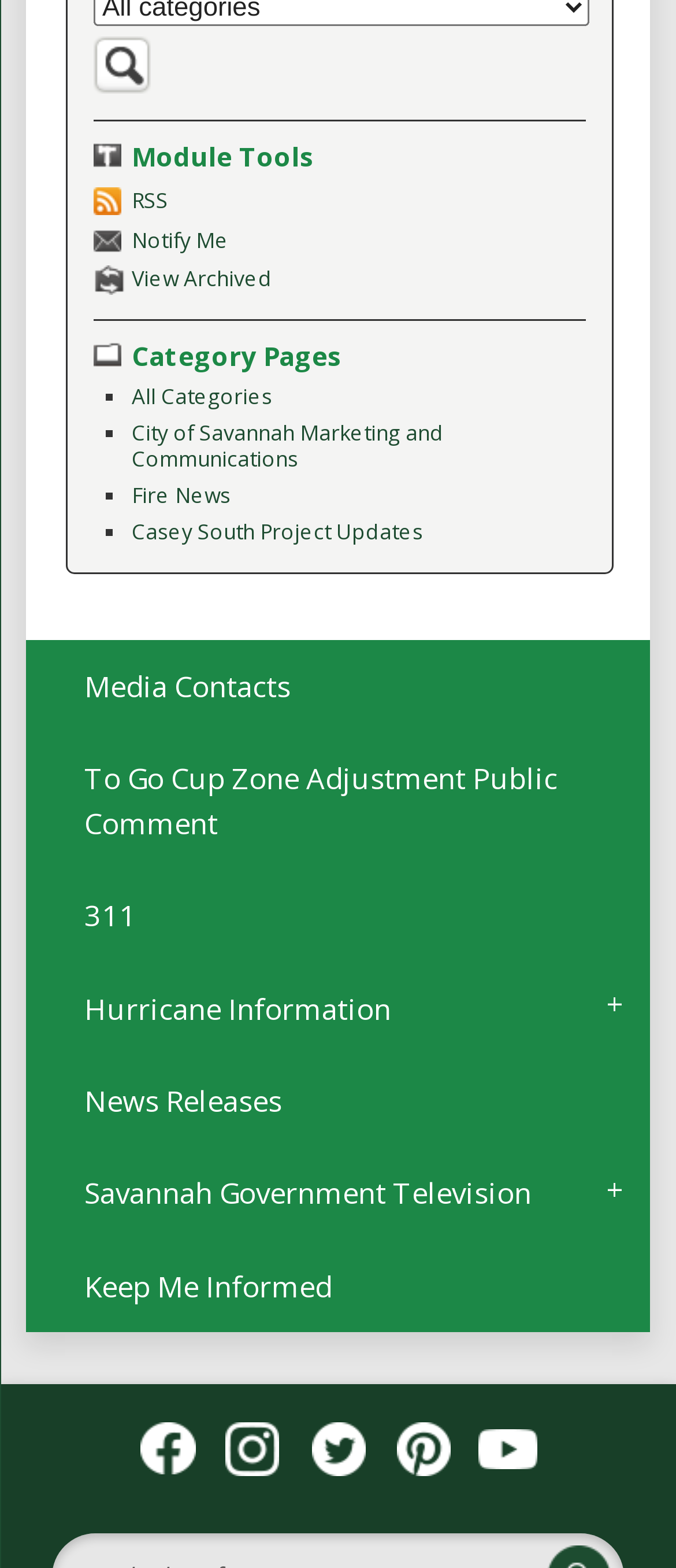Identify the bounding box coordinates of the clickable region to carry out the given instruction: "Go to City of Savannah Marketing and Communications".

[0.195, 0.266, 0.656, 0.302]